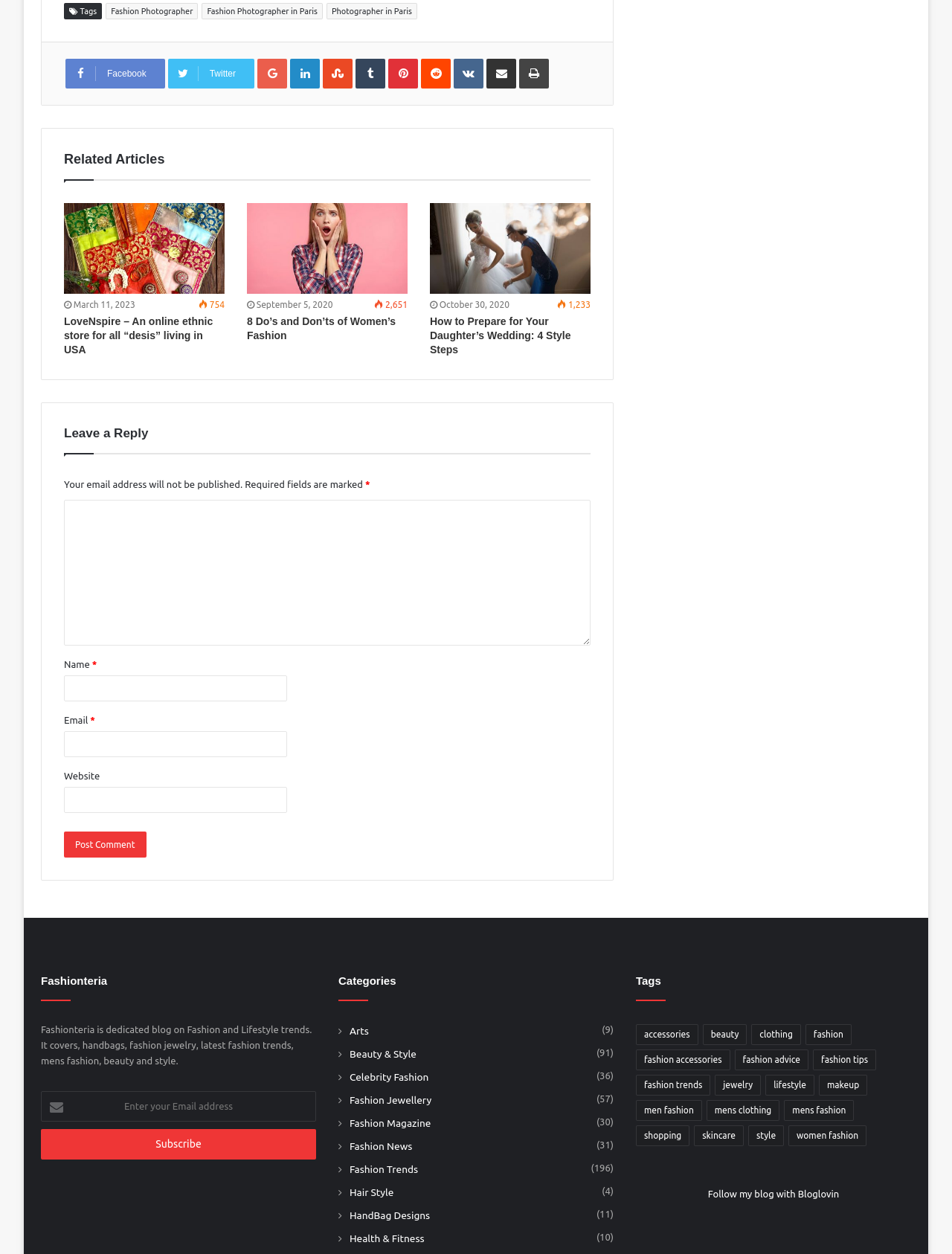Please provide the bounding box coordinates for the element that needs to be clicked to perform the following instruction: "Read the article about LoveNspire". The coordinates should be given as four float numbers between 0 and 1, i.e., [left, top, right, bottom].

[0.067, 0.162, 0.236, 0.234]